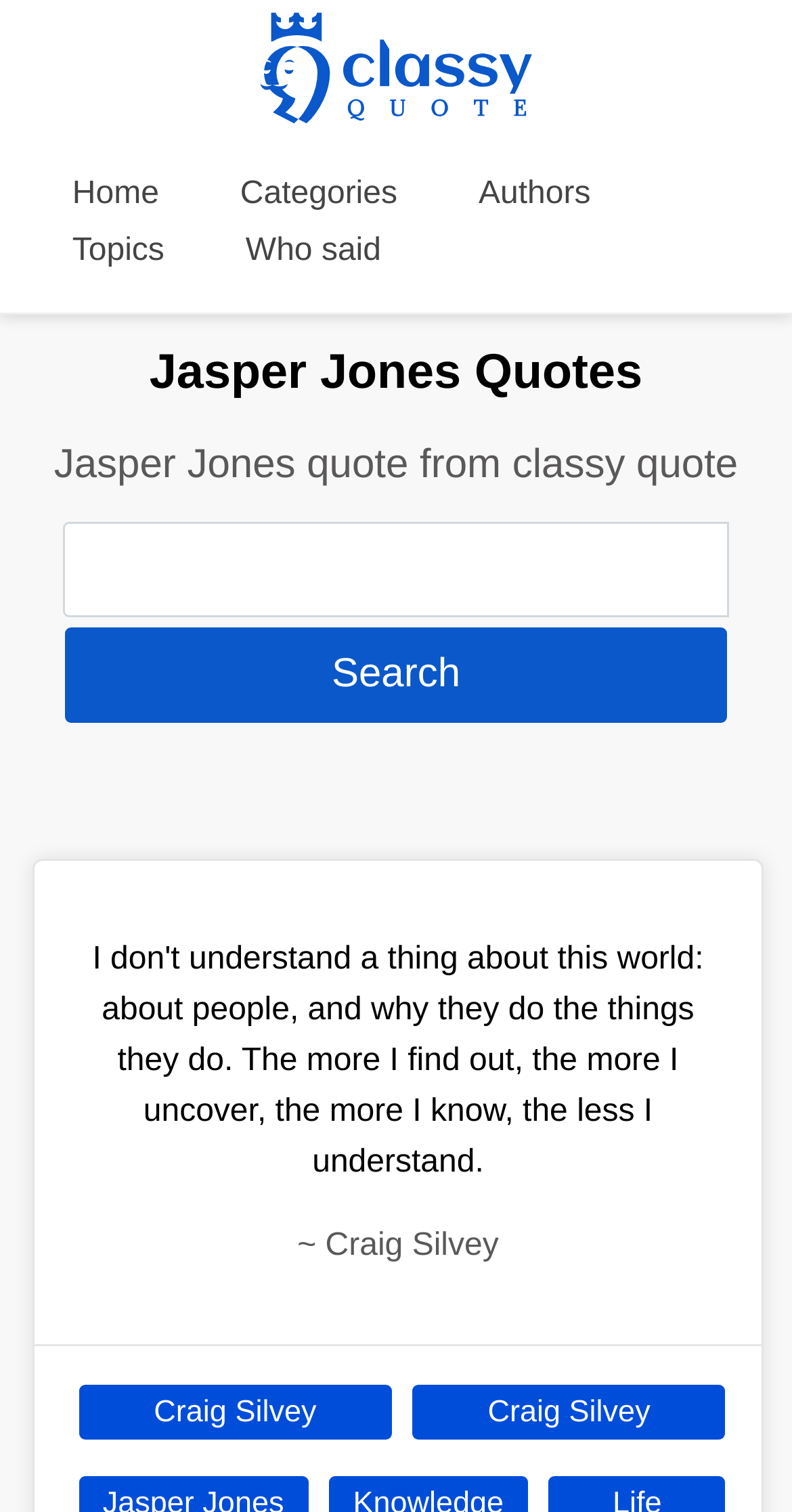Please determine the bounding box coordinates of the element to click on in order to accomplish the following task: "Search for a quote". Ensure the coordinates are four float numbers ranging from 0 to 1, i.e., [left, top, right, bottom].

[0.081, 0.415, 0.919, 0.478]